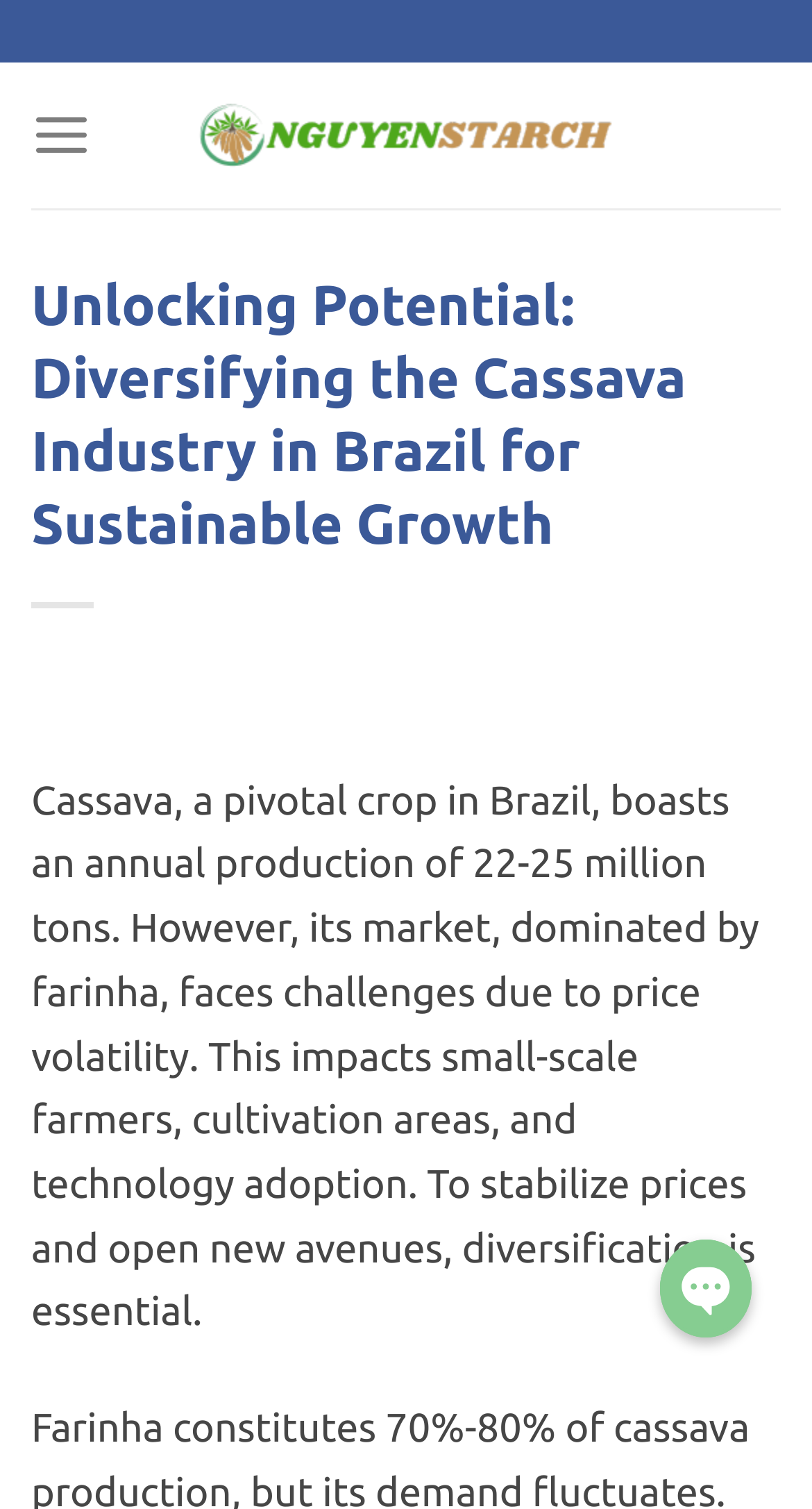How many social media links are present on the webpage?
Utilize the information in the image to give a detailed answer to the question.

The webpage has three social media links, namely Viber, WeChat, and Whatsapp, which are located at the bottom-right corner of the webpage. Each link has an associated image element.